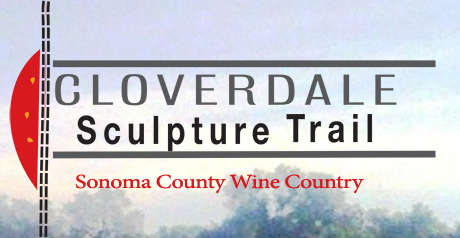Compose an extensive description of the image.

The image features the logo for the Cloverdale Sculpture Trail, presented prominently at the top of the relevant web page. It is styled in a sleek, modern font with the word "CLOVERDALE" in bold, black letters standing out against a lighter background. Below the main title, the words "Sculpture Trail" are displayed, emphasizing the artistic focus of the initiative. Additionally, the phrase "Sonoma County Wine Country" is included in a red, elegant script, highlighting the location's prestigious connection to wine country in Northern California. The logo is enhanced with artistic elements, such as a stylized red shape and dotted details, contributing to the overall aesthetic and branding of the Cloverdale Sculpture Trail.